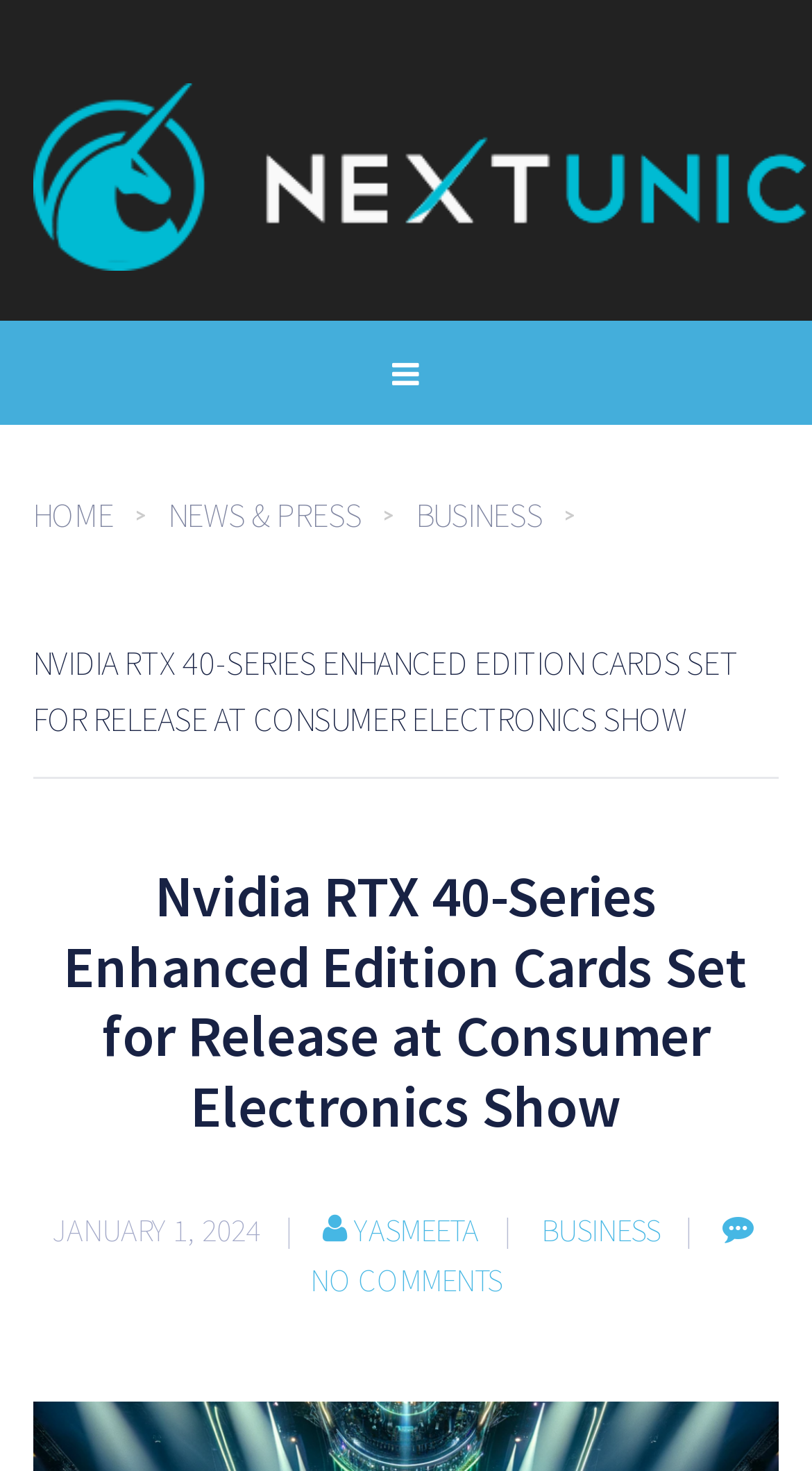Write a detailed summary of the webpage.

The webpage appears to be a news article or blog post about Nvidia's upcoming presentation at the Consumer Electronics Show (CES) event in Las Vegas. At the top of the page, there is a heading that reads "NextUnicorn" and a link with the same text. Below this, there are three links arranged horizontally, labeled "HOME >", "NEWS & PRESS >", and "BUSINESS >", which likely serve as navigation menus.

The main content of the page is a news article with a heading that reads "NVIDIA RTX 40-SERIES ENHANCED EDITION CARDS SET FOR RELEASE AT CONSUMER ELECTRONICS SHOW". This heading is followed by a block of text that is not specified in the accessibility tree, but likely contains the article's content. The article's title is repeated as a heading further down the page.

To the right of the article's title, there is a date "JANUARY 1, 2024" and three links arranged vertically. The first link has an icon and the text "YASMEETA", the second link is labeled "BUSINESS", and the third link has an icon and the text "NO COMMENTS". These links may be related to the article's author, categories, or comments section.